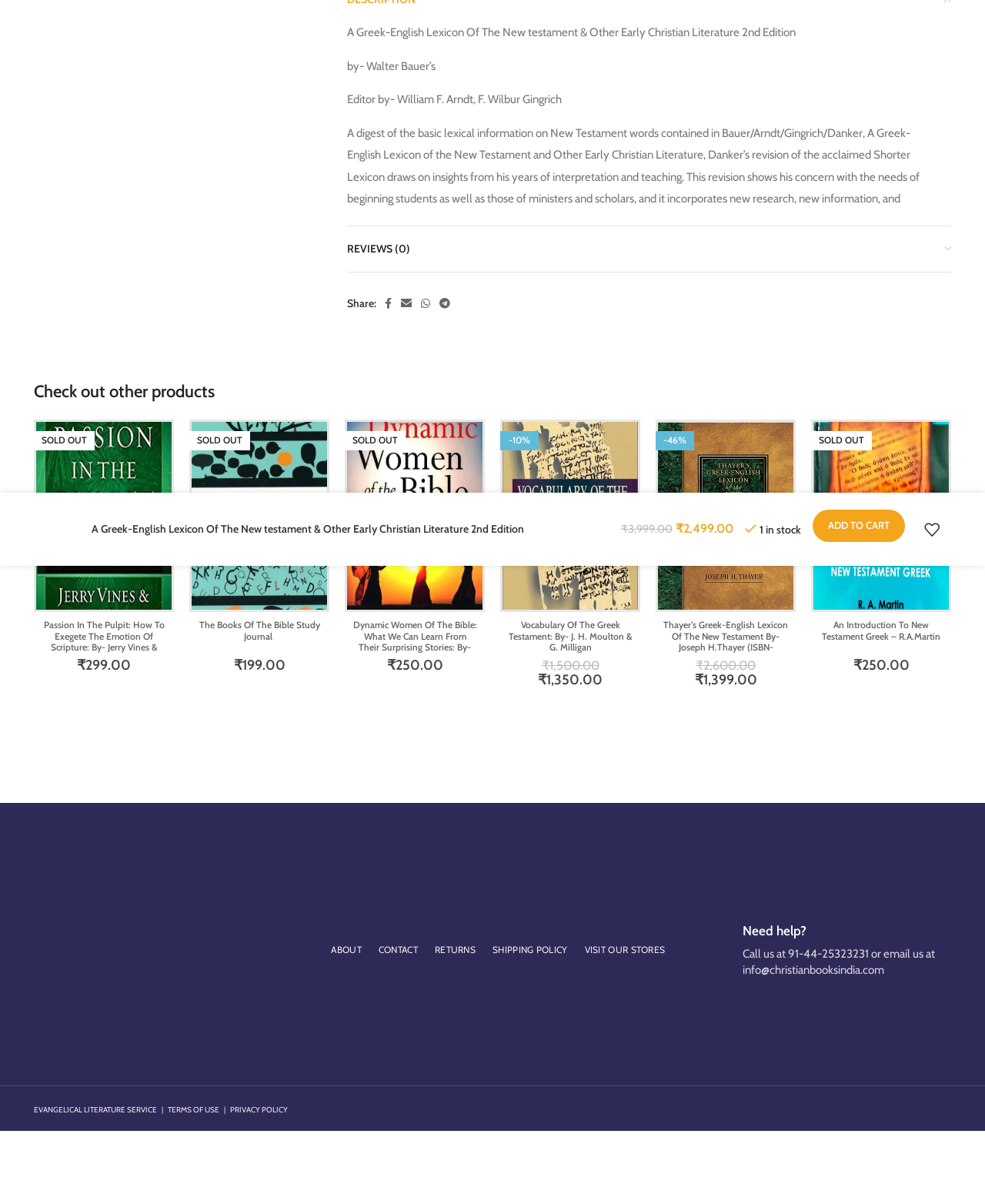Please locate the UI element described by "EVANGELICAL LITERATURE SERVICE" and provide its bounding box coordinates.

[0.034, 0.917, 0.159, 0.926]